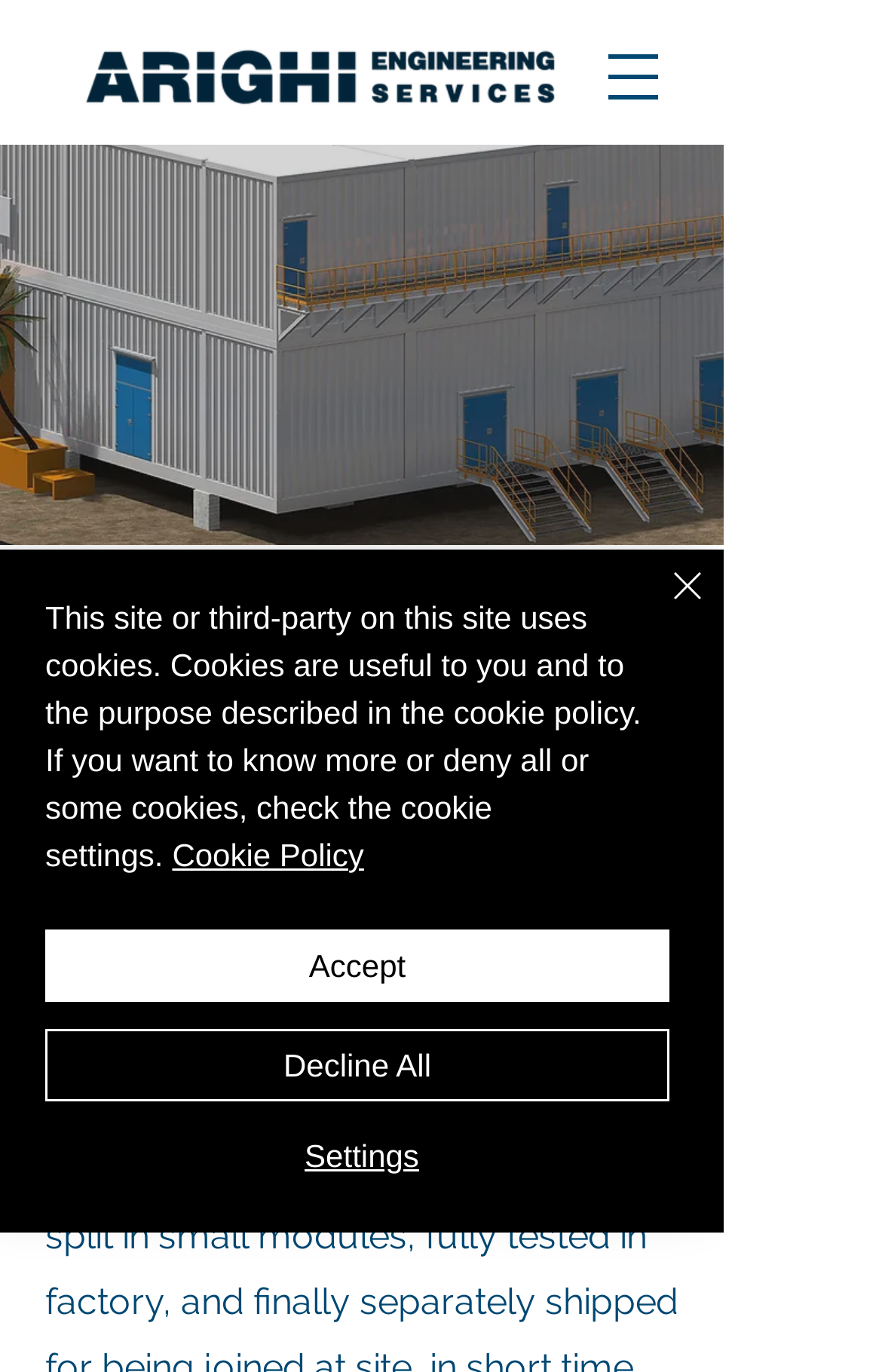What type of buildings does ARIGHI ES specialize in?
From the image, provide a succinct answer in one word or a short phrase.

Onshore steel buildings